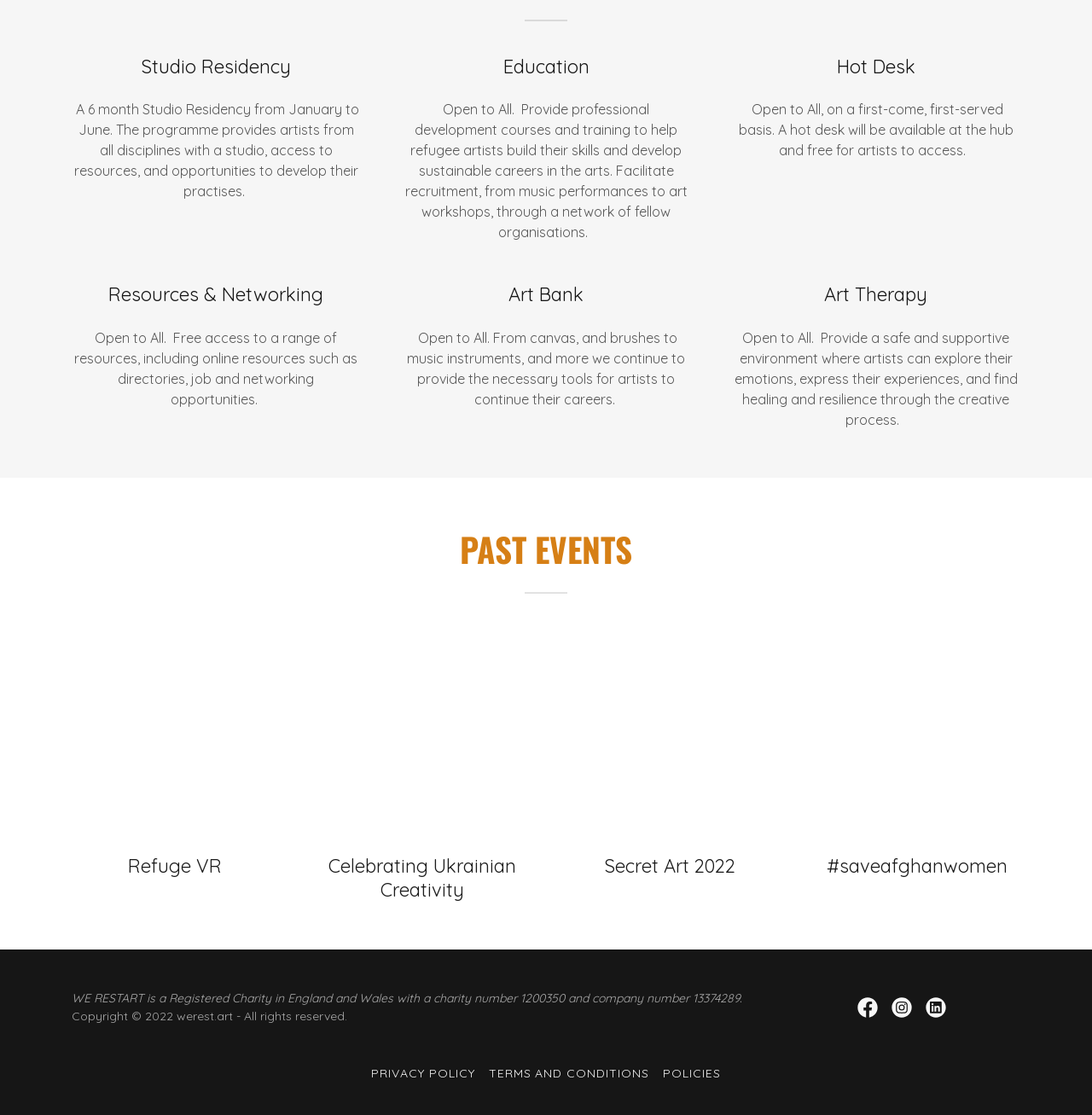What is available at the hub on a first-come, first-served basis? Please answer the question using a single word or phrase based on the image.

Hot desk